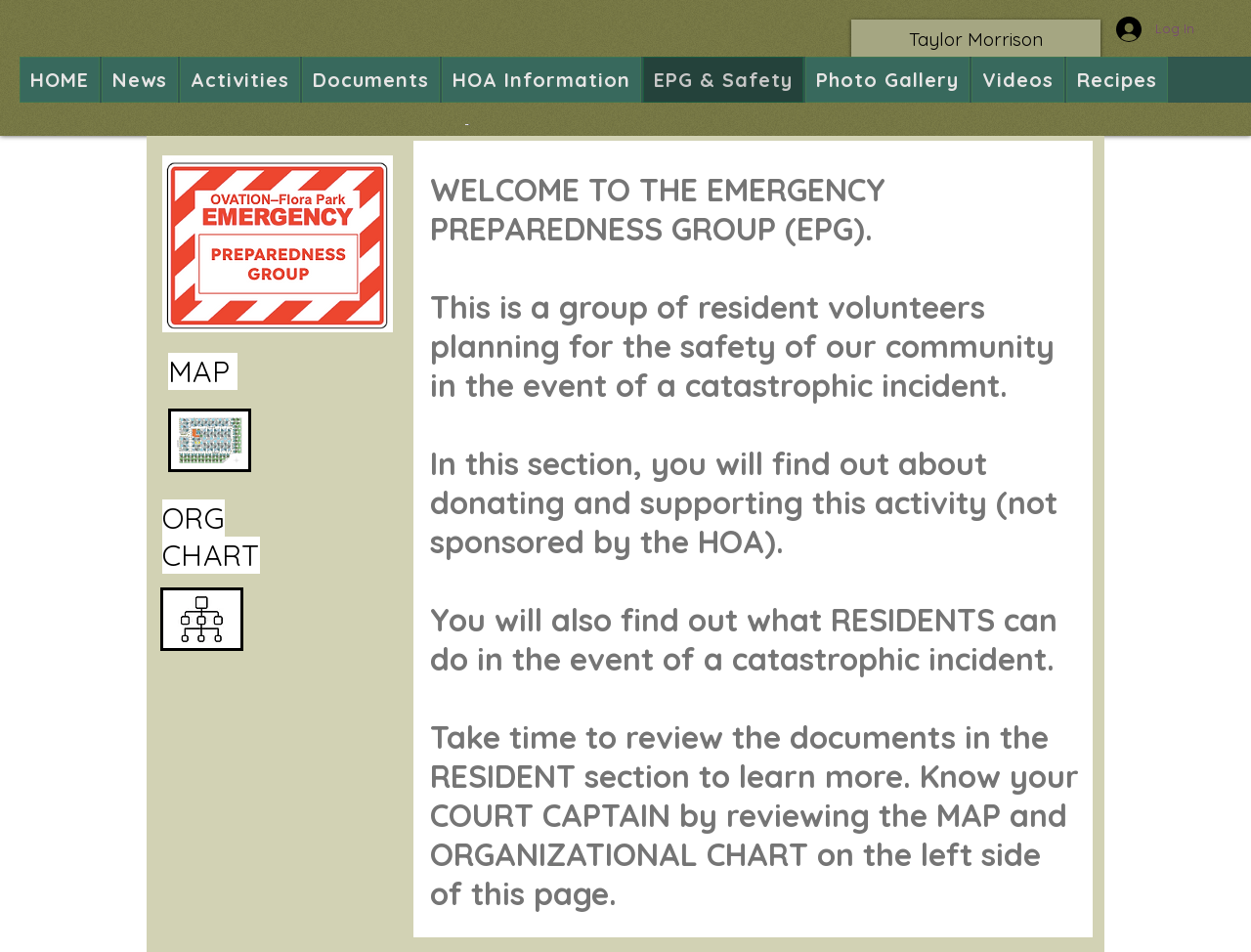Please determine the bounding box coordinates for the element with the description: "EPG & Safety".

[0.514, 0.06, 0.642, 0.108]